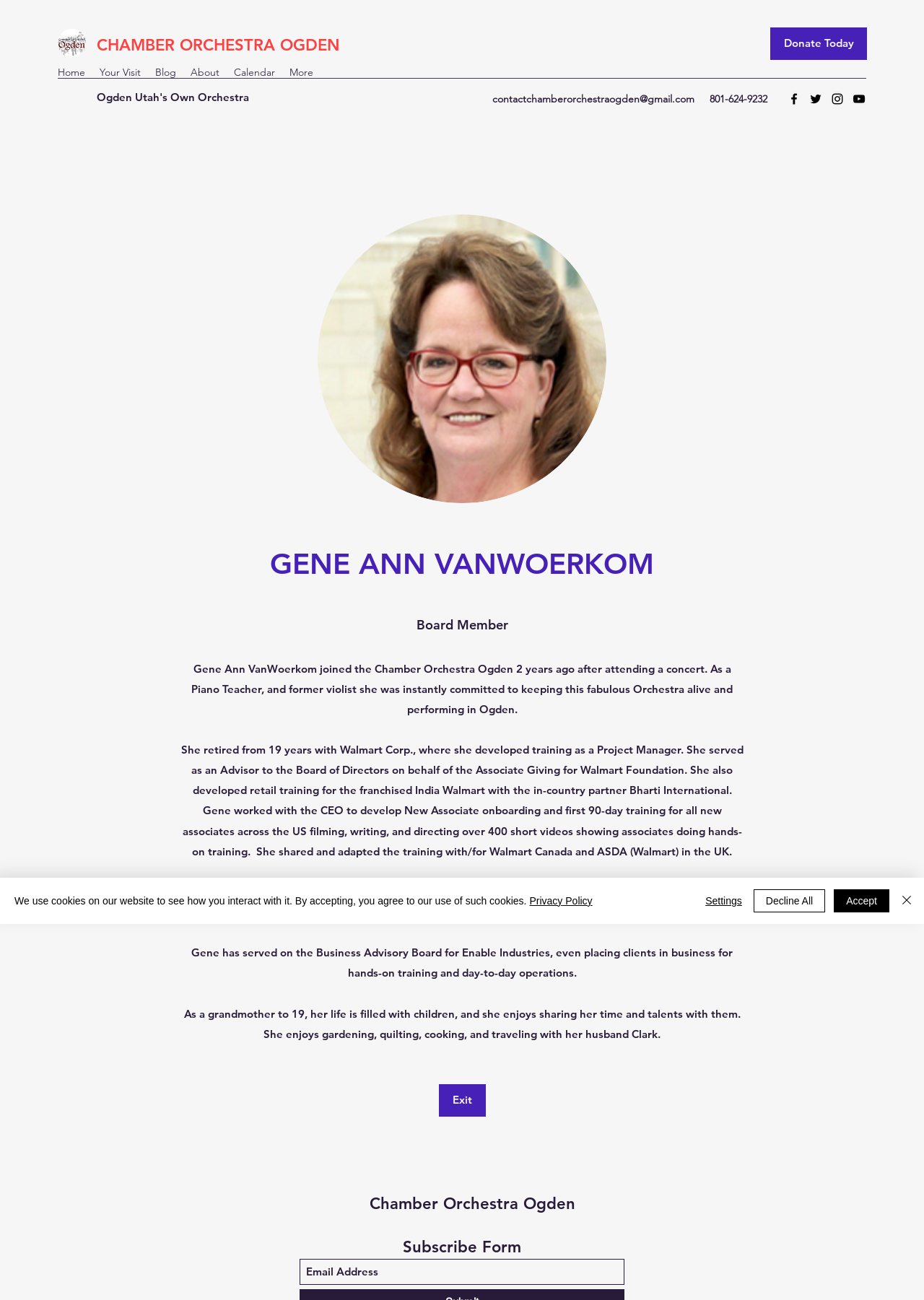Describe the webpage meticulously, covering all significant aspects.

This webpage is about Gene Ann VanWoerkom, a piano teacher and former violist who serves on the Board of Directors for Chamber Orchestra Ogden. At the top left corner, there is a circular logo image, and next to it, a link to the Chamber Orchestra Ogden website. On the top right corner, there is a "Donate Today" link and a navigation menu with links to "Home", "Your Visit", "Blog", "About", "Calendar", and "More".

Below the navigation menu, there is a contact email address and a phone number. On the right side, there is a social media bar with links to Facebook, Twitter, Instagram, and YouTube, each represented by an image.

The main content of the webpage is divided into two sections. On the left side, there is a large image of Gene Ann VanWoerkom, and on the right side, there is a heading with her name, followed by a description of her role as a Board Member. Below this, there is a brief biography of Gene Ann VanWoerkom, which includes her background as a piano teacher and former violist, her experience working with Walmart Corp., and her other activities and interests.

At the bottom of the page, there is a link to exit, a region with the title "Gene Ann VanWoerkom-Board Member: TeamMember", and a link to Chamber Orchestra Ogden. There is also a subscribe form with a heading, a textbox to enter an email address, and a link to the Chamber Orchestra Ogden website.

Finally, there is a cookie alert at the bottom of the page, which informs users about the use of cookies on the website and provides links to the Privacy Policy and buttons to accept, decline, or adjust cookie settings.